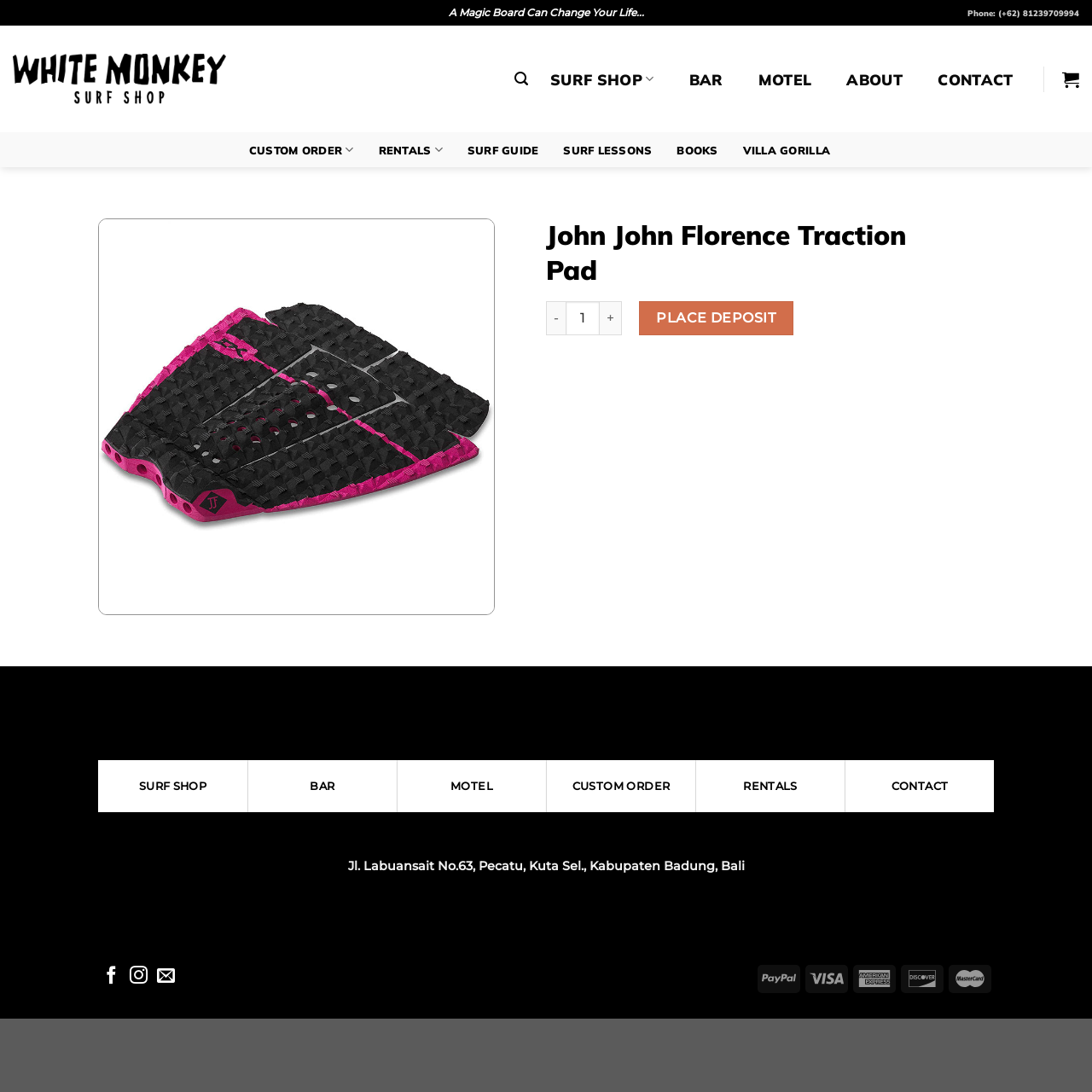Please determine the bounding box coordinates of the element's region to click in order to carry out the following instruction: "View surf shop". The coordinates should be four float numbers between 0 and 1, i.e., [left, top, right, bottom].

[0.012, 0.033, 0.207, 0.112]